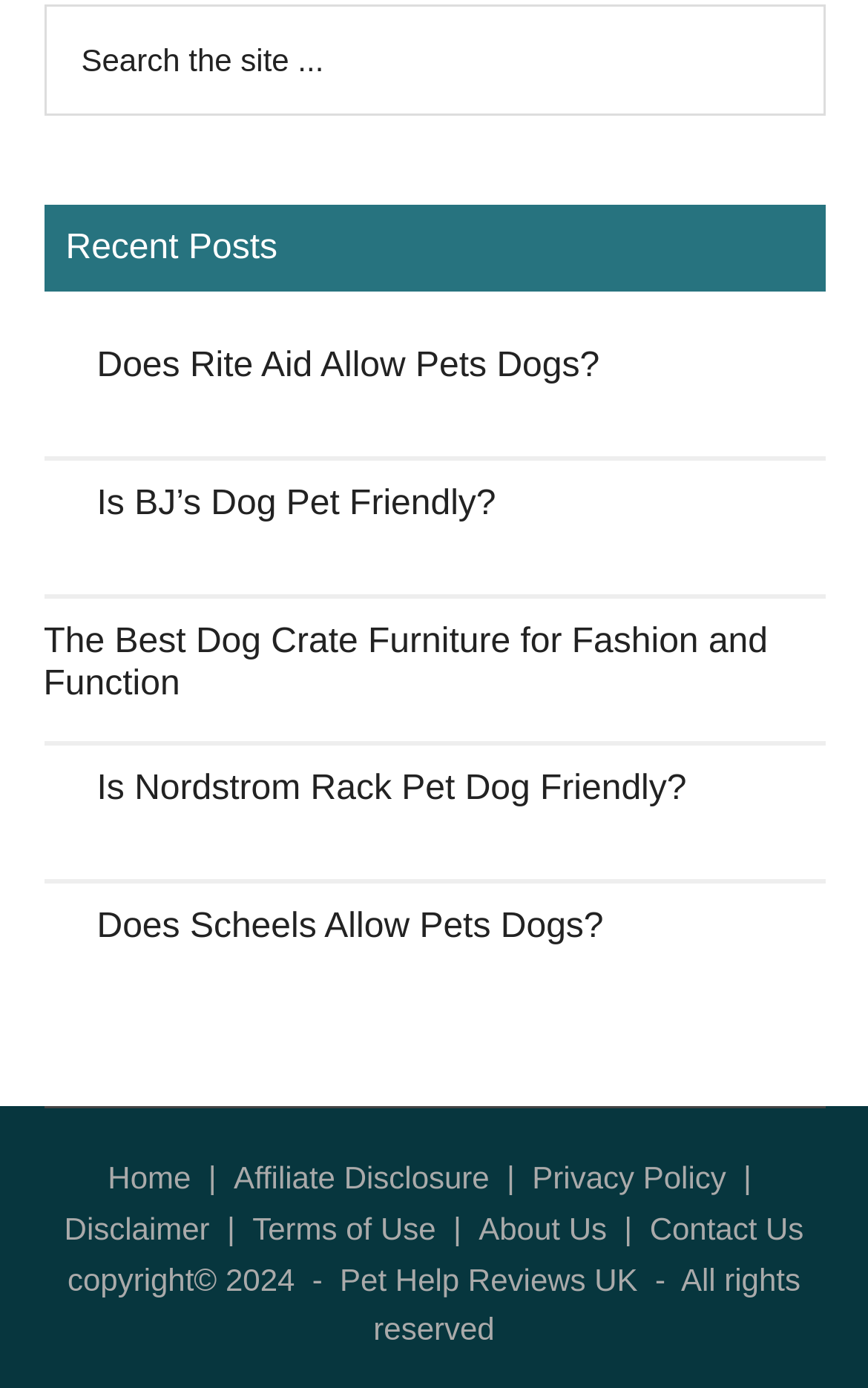What type of content is featured on this webpage?
Based on the screenshot, give a detailed explanation to answer the question.

The webpage contains multiple articles with headings such as 'Does Rite Aid Allow Pets Dogs?', 'Is BJ’s Dog Pet Friendly?', and 'The Best Dog Crate Furniture for Fashion and Function'. This suggests that the webpage features pet-related articles or content.